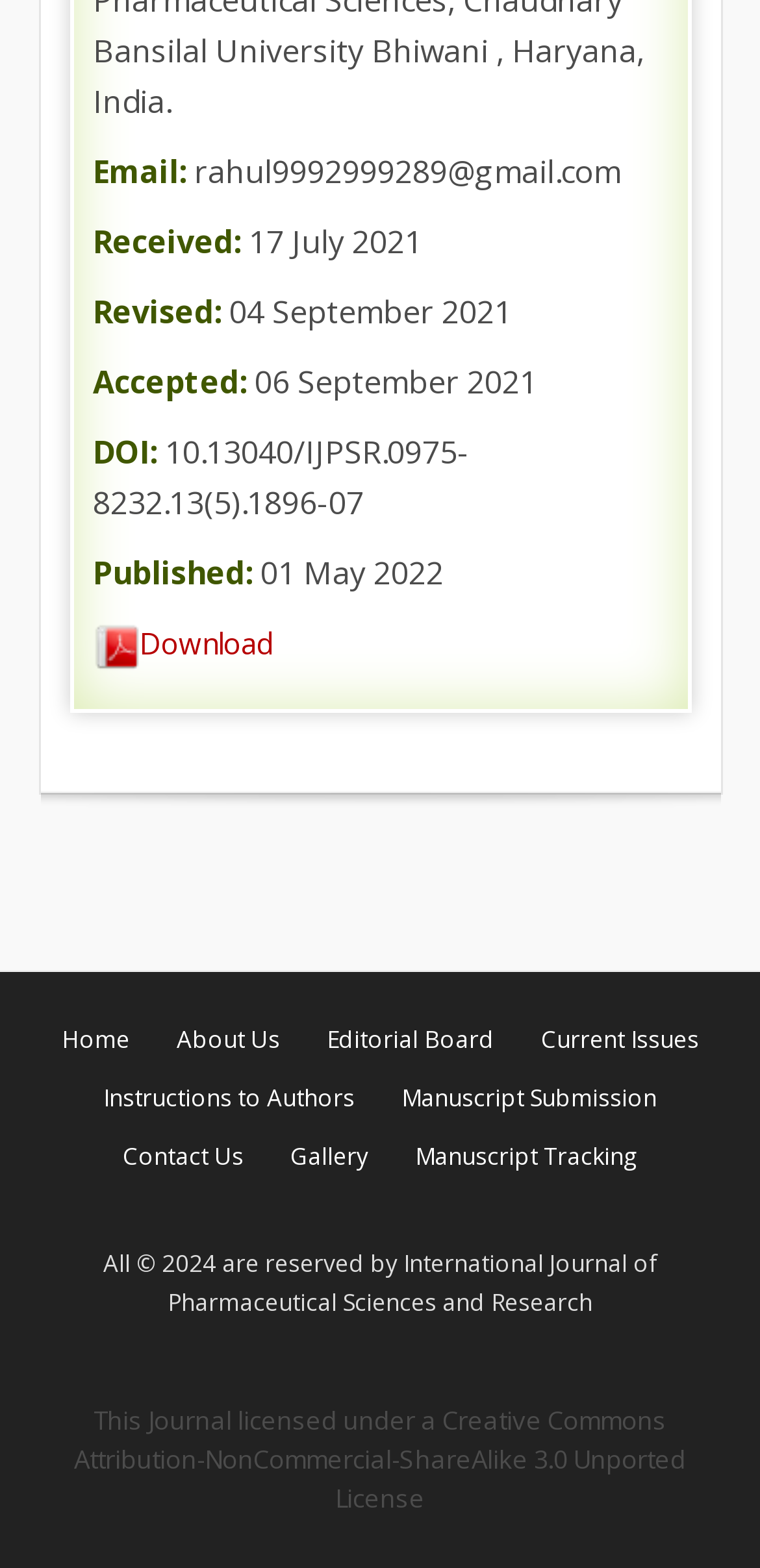Please provide the bounding box coordinates in the format (top-left x, top-left y, bottom-right x, bottom-right y). Remember, all values are floating point numbers between 0 and 1. What is the bounding box coordinate of the region described as: aria-label="email" name="email" placeholder="Email address"

None